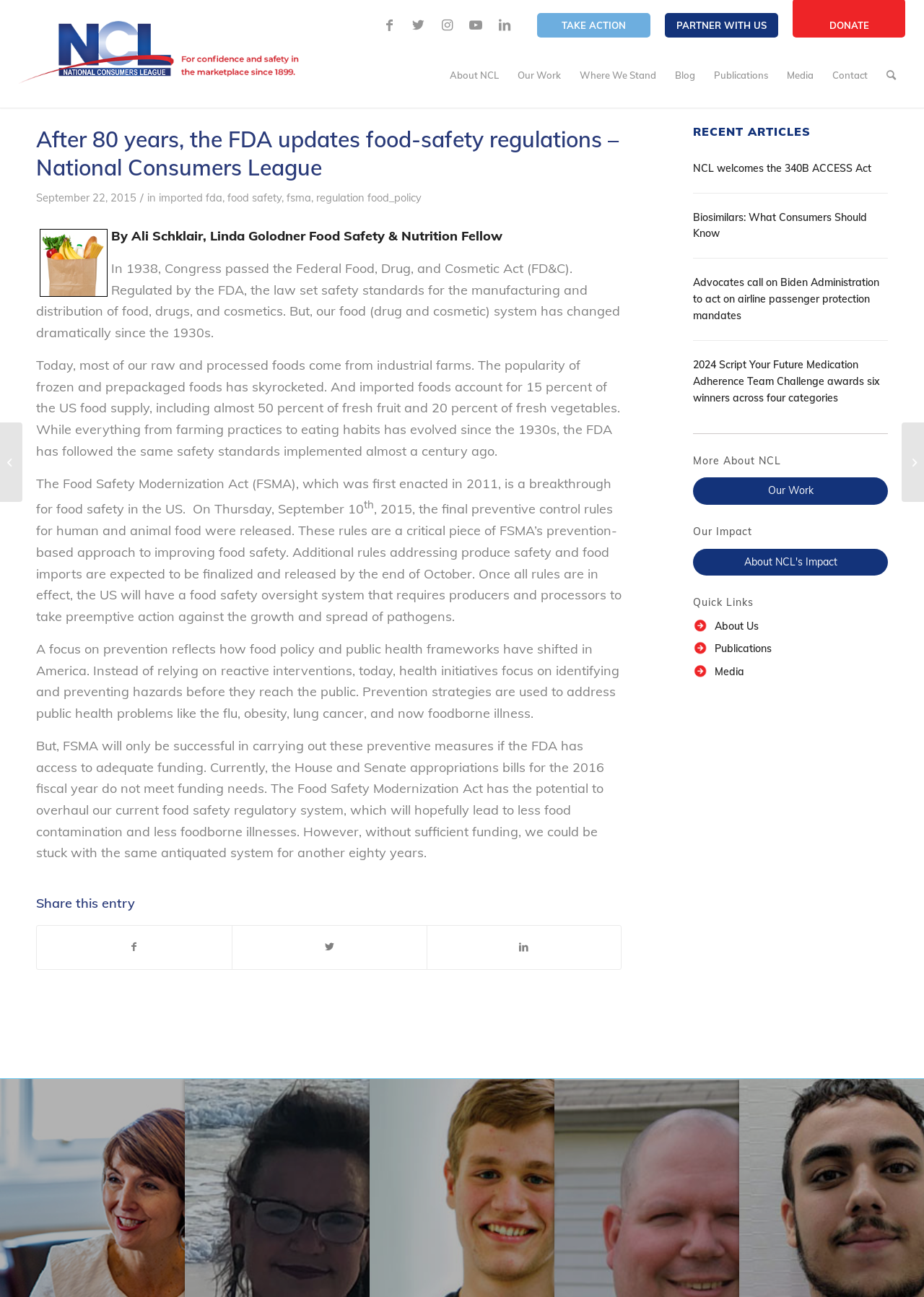What is the topic of the main article?
Answer with a single word or phrase, using the screenshot for reference.

Food safety regulations